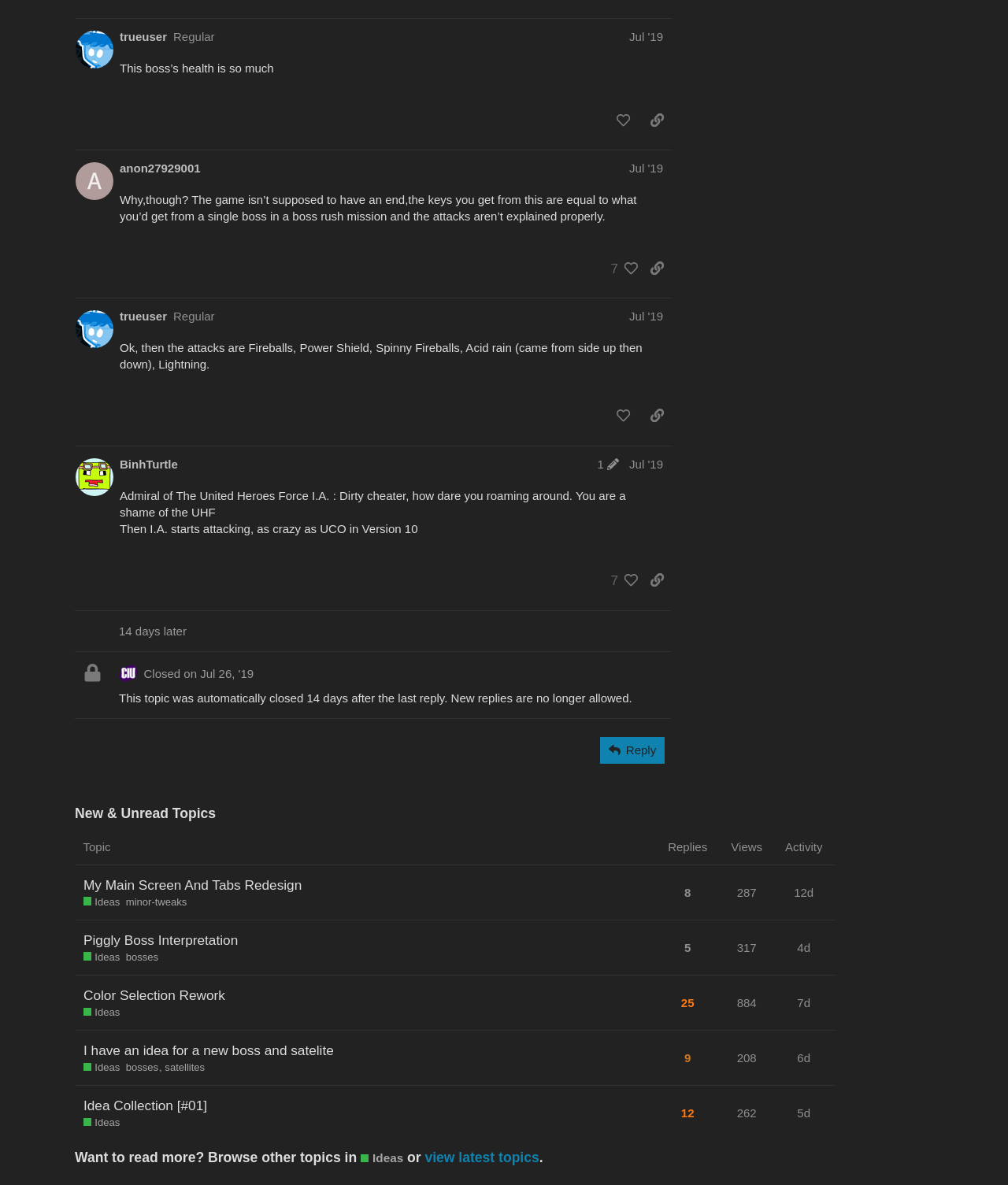Find the bounding box coordinates for the area you need to click to carry out the instruction: "Share the post by @anon27929001". The coordinates should be four float numbers between 0 and 1, indicated as [left, top, right, bottom].

[0.637, 0.215, 0.666, 0.238]